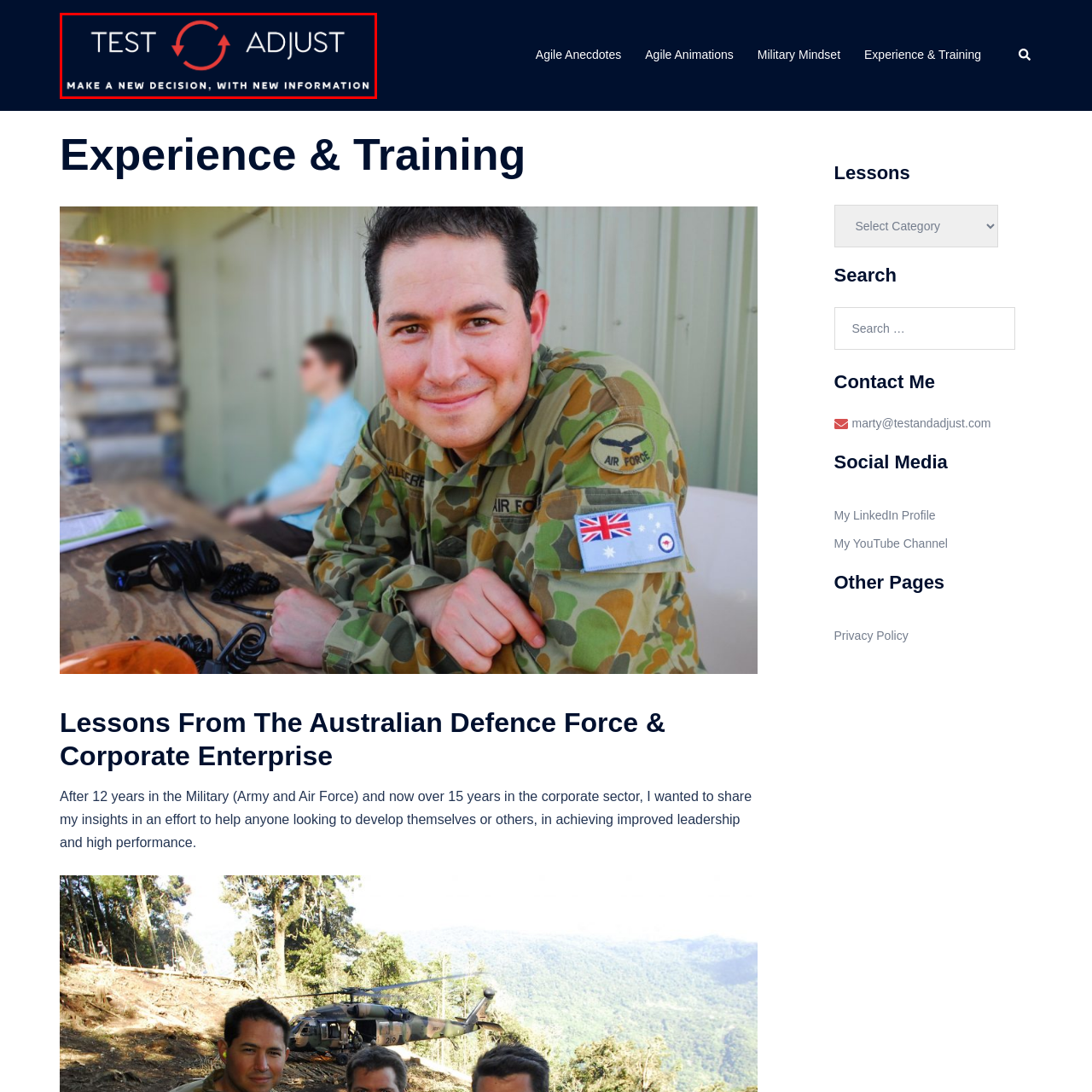Explain in detail what is depicted in the image within the red-bordered box.

The image prominently features the phrase "TEST & ADJUST," positioned centrally and stylized to highlight its significance. Accompanying the main text is a circular graphic with arrows pointing in opposite directions, symbolizing the iterative process of testing and making adjustments. Below this, a motivational tagline reads, "MAKE A NEW DECISION, WITH NEW INFORMATION," reinforcing the theme of adaptability and informed decision-making. The background is a deep navy blue, providing a strong contrast that enhances the visibility and impact of the white and red text. This visual effectively communicates the concept of continuous improvement and the importance of using fresh insights to drive thoughtful change.